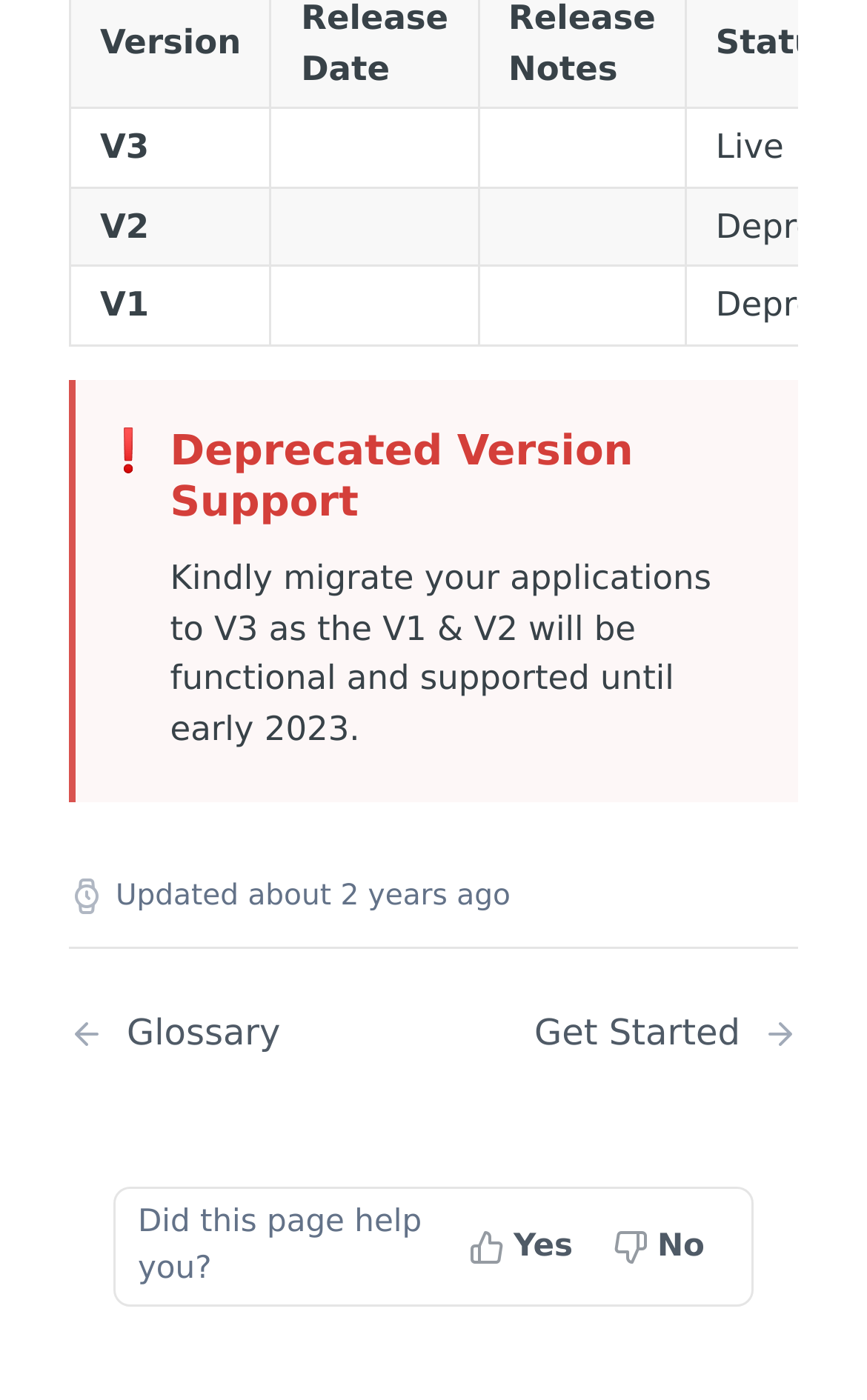What is the purpose of the 'Search' link?
Look at the image and respond with a single word or a short phrase.

To search